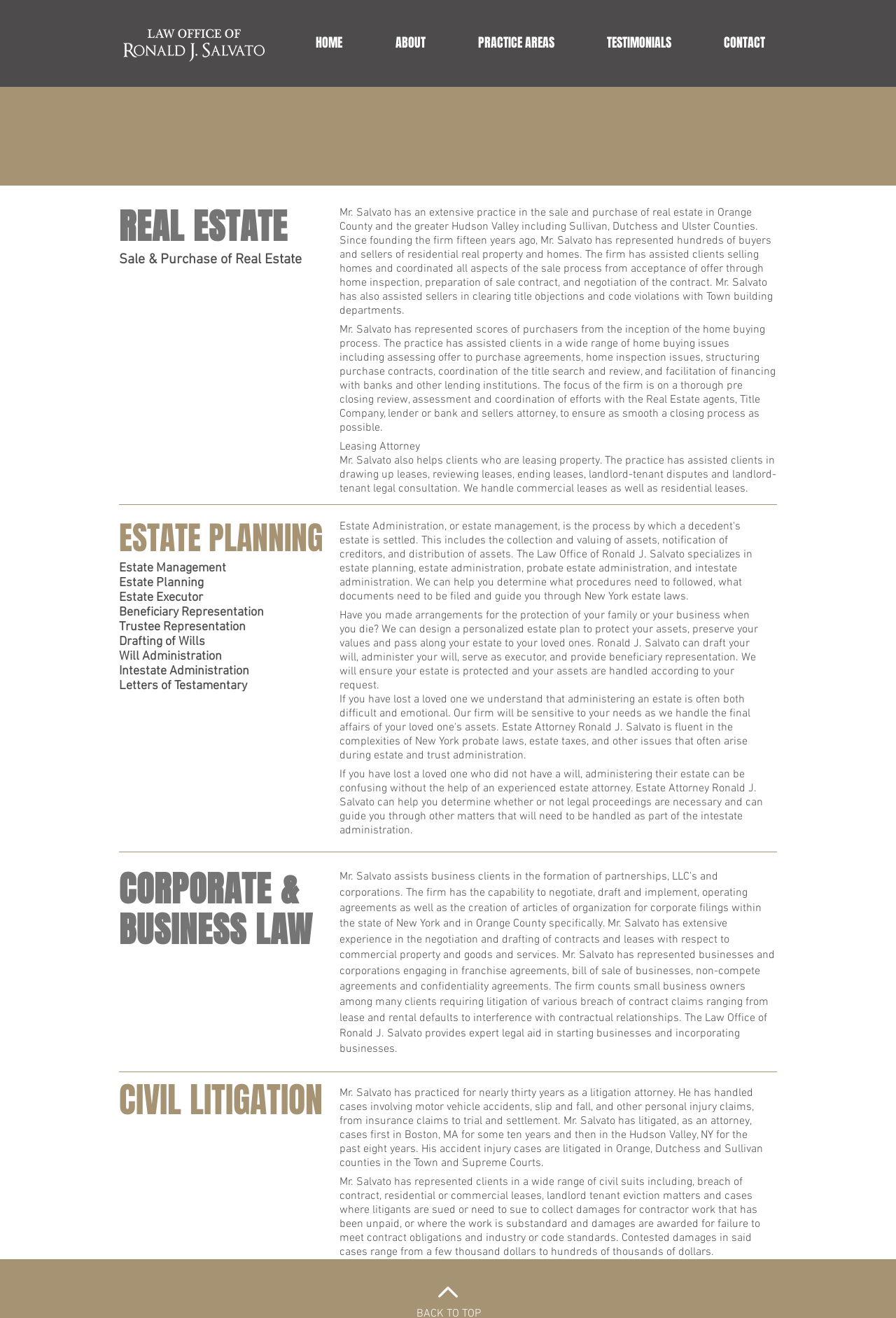From the element description CONTACT, predict the bounding box coordinates of the UI element. The coordinates must be specified in the format (top-left x, top-left y, bottom-right x, bottom-right y) and should be within the 0 to 1 range.

[0.778, 0.022, 0.883, 0.044]